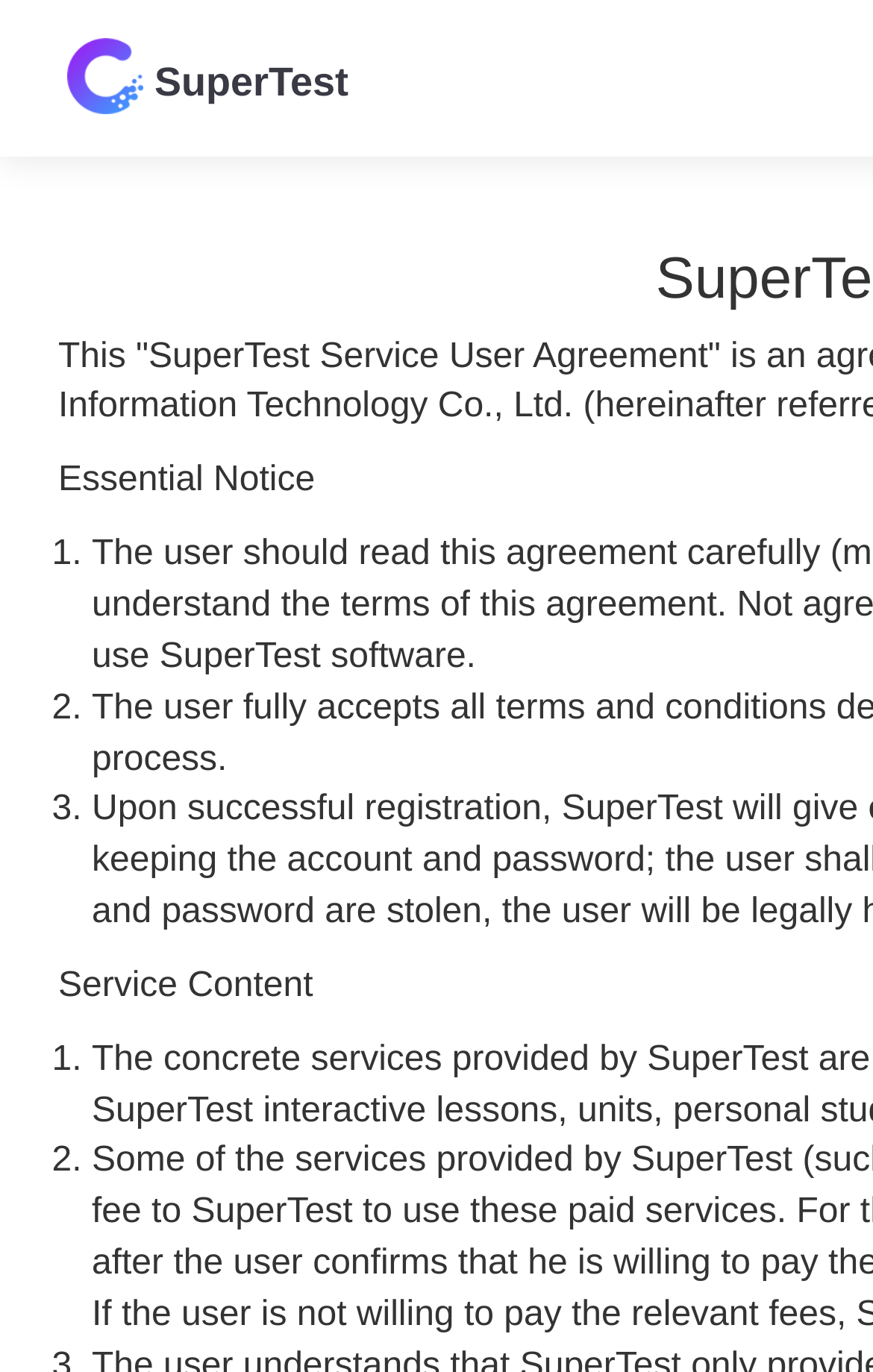What is the second section title?
Use the screenshot to answer the question with a single word or phrase.

Service Content